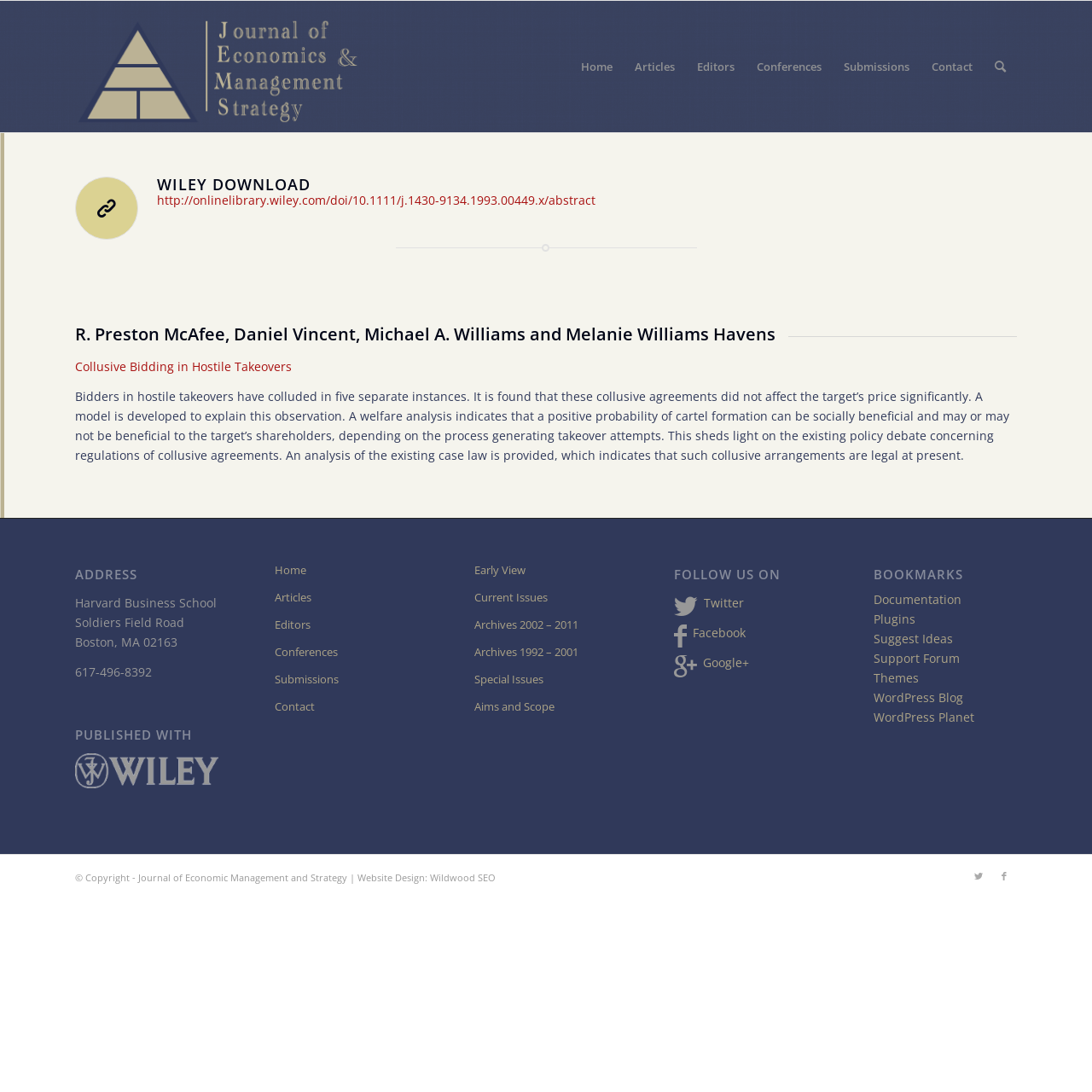What social media platforms can you follow the journal on?
Answer the question with a single word or phrase by looking at the picture.

Twitter, Facebook, Google+